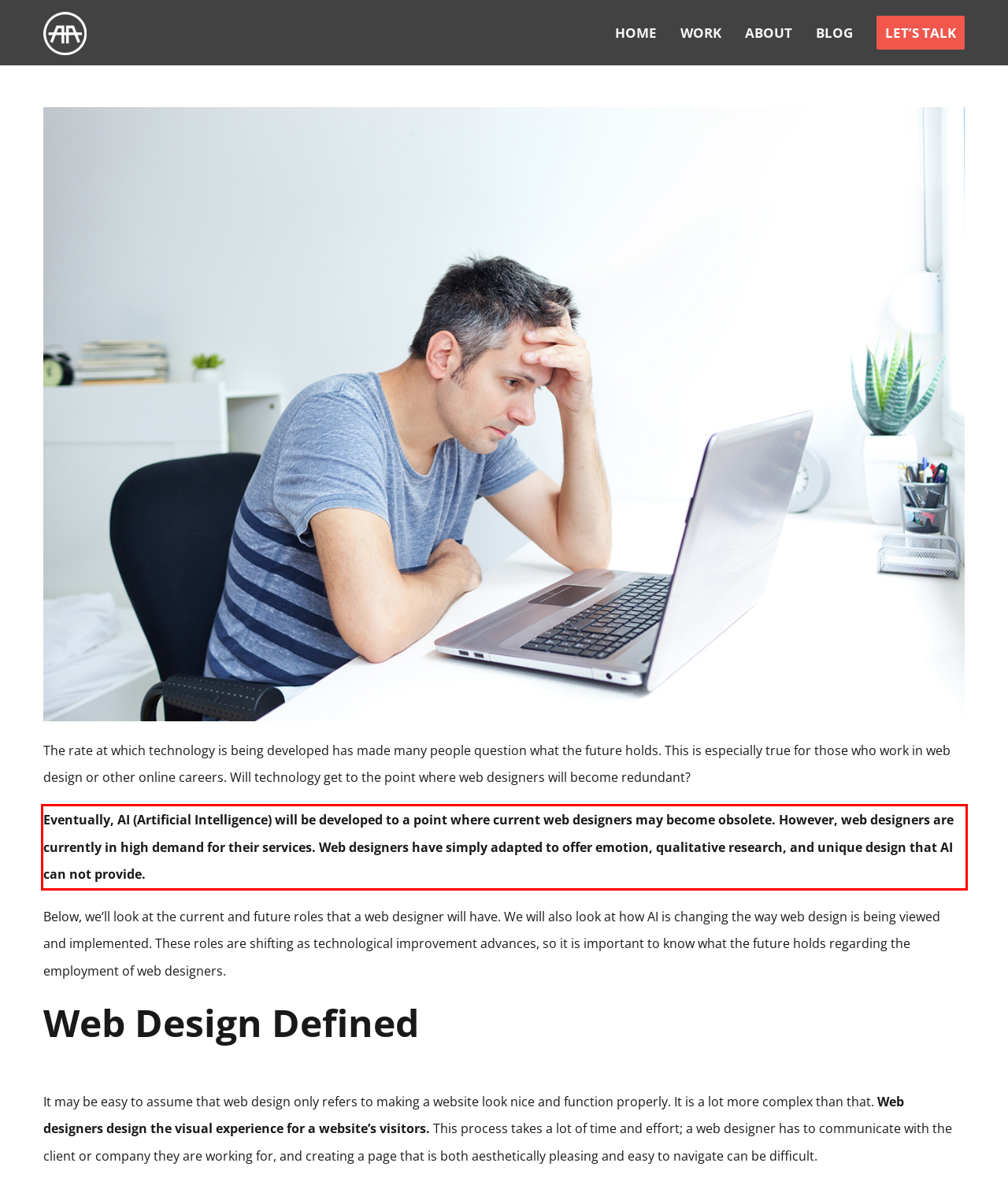Please identify and extract the text content from the UI element encased in a red bounding box on the provided webpage screenshot.

Eventually, AI (Artificial Intelligence) will be developed to a point where current web designers may become obsolete. However, web designers are currently in high demand for their services. Web designers have simply adapted to offer emotion, qualitative research, and unique design that AI can not provide.